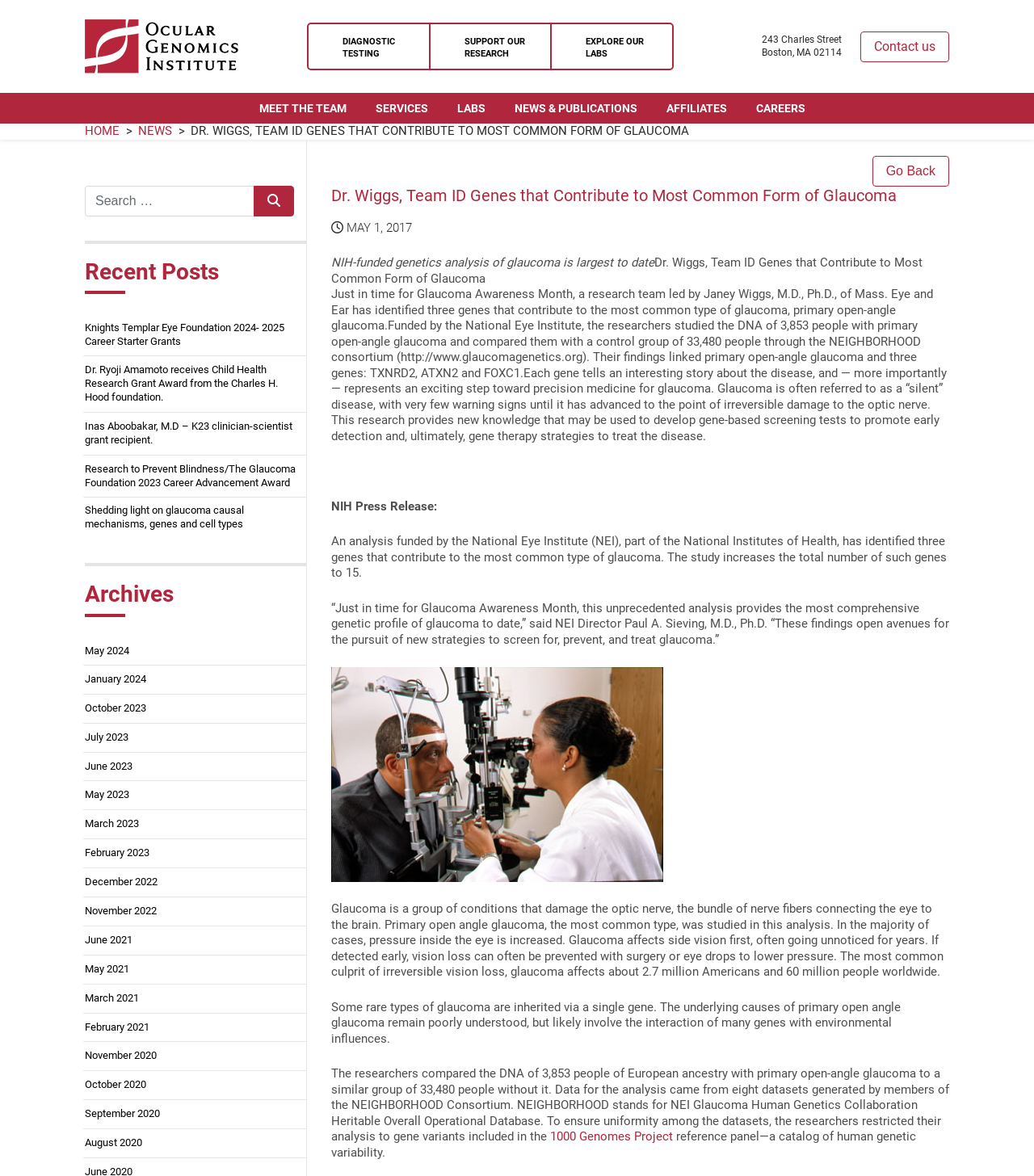Please find the bounding box coordinates of the element that must be clicked to perform the given instruction: "Explore archives". The coordinates should be four float numbers from 0 to 1, i.e., [left, top, right, bottom].

[0.082, 0.495, 0.296, 0.525]